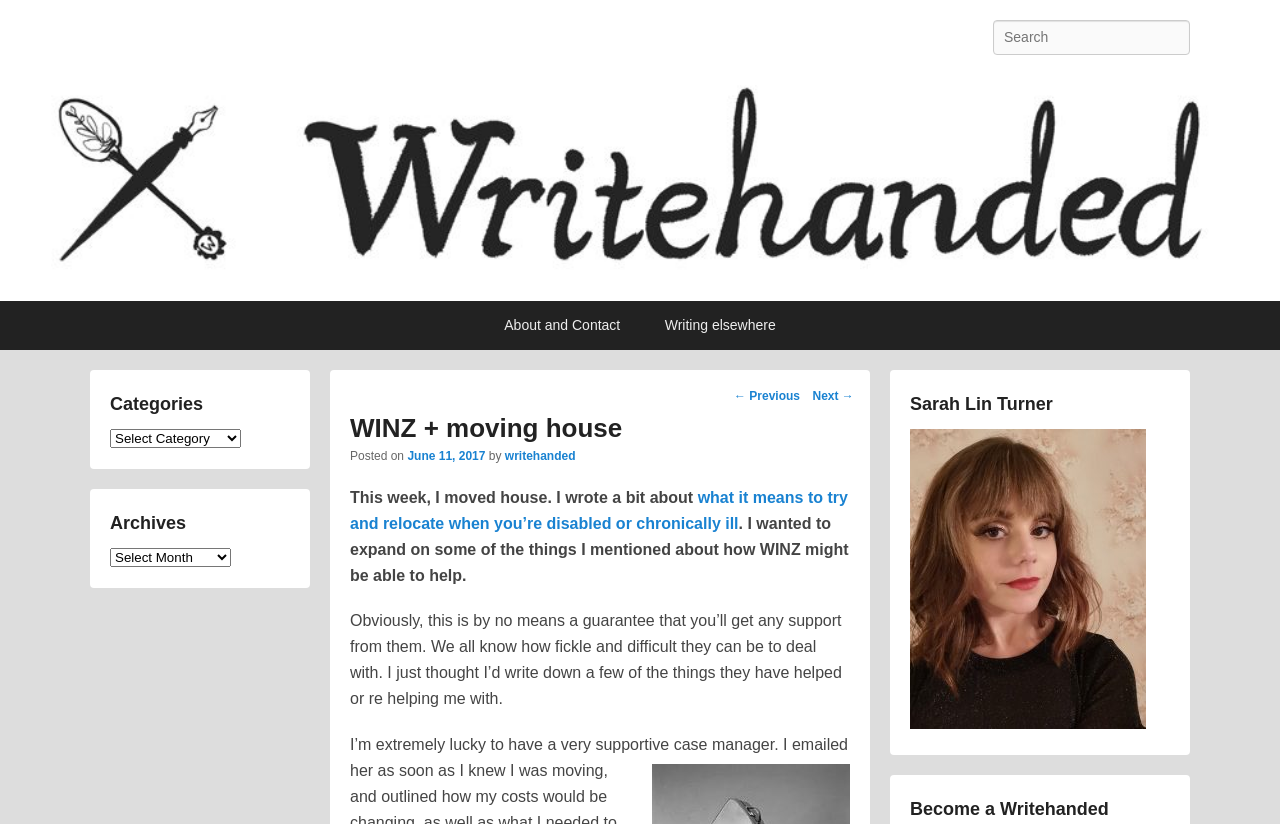Locate the bounding box coordinates for the element described below: "June 11, 2017". The coordinates must be four float values between 0 and 1, formatted as [left, top, right, bottom].

[0.318, 0.545, 0.379, 0.562]